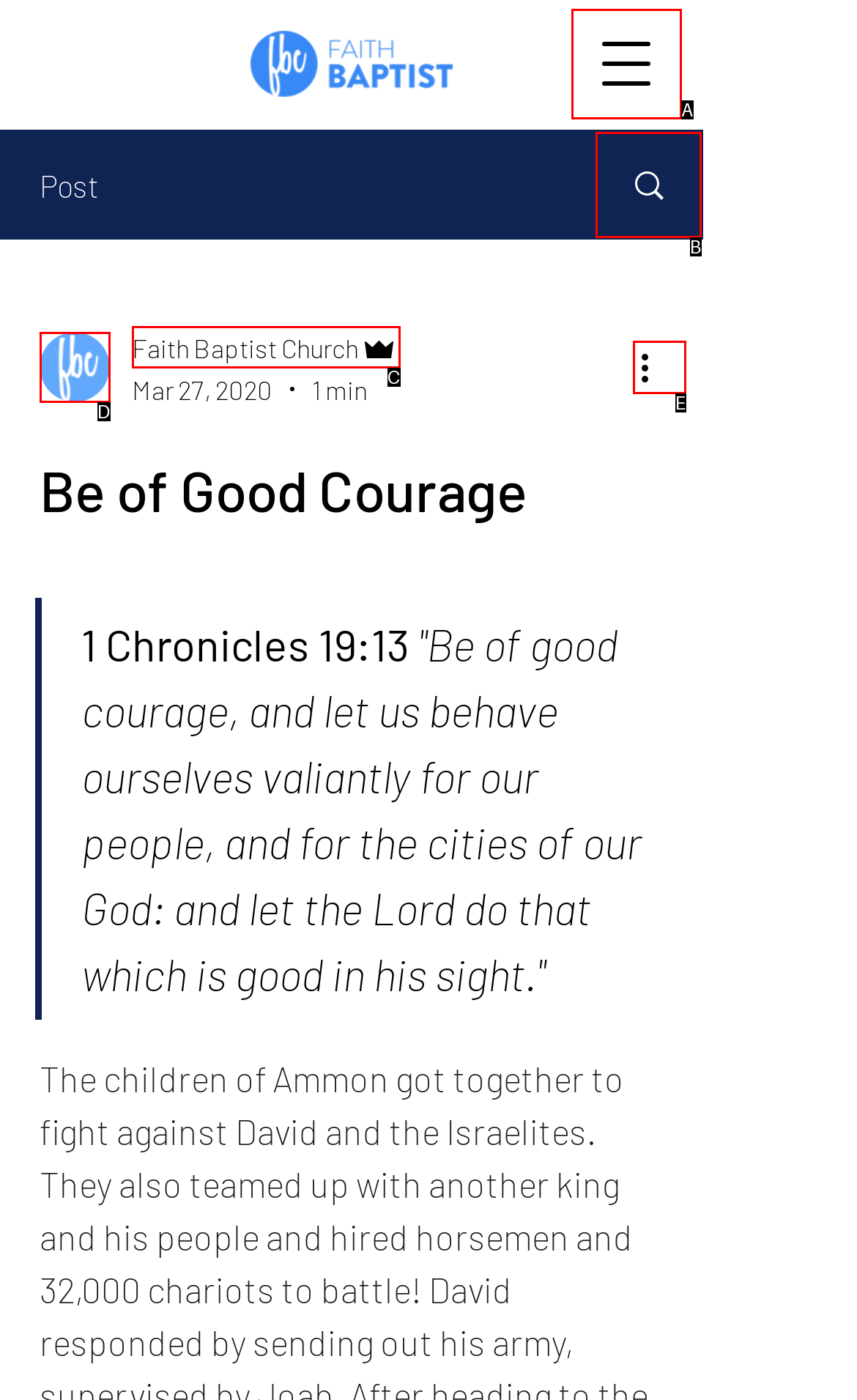Which option aligns with the description: Search? Respond by selecting the correct letter.

B